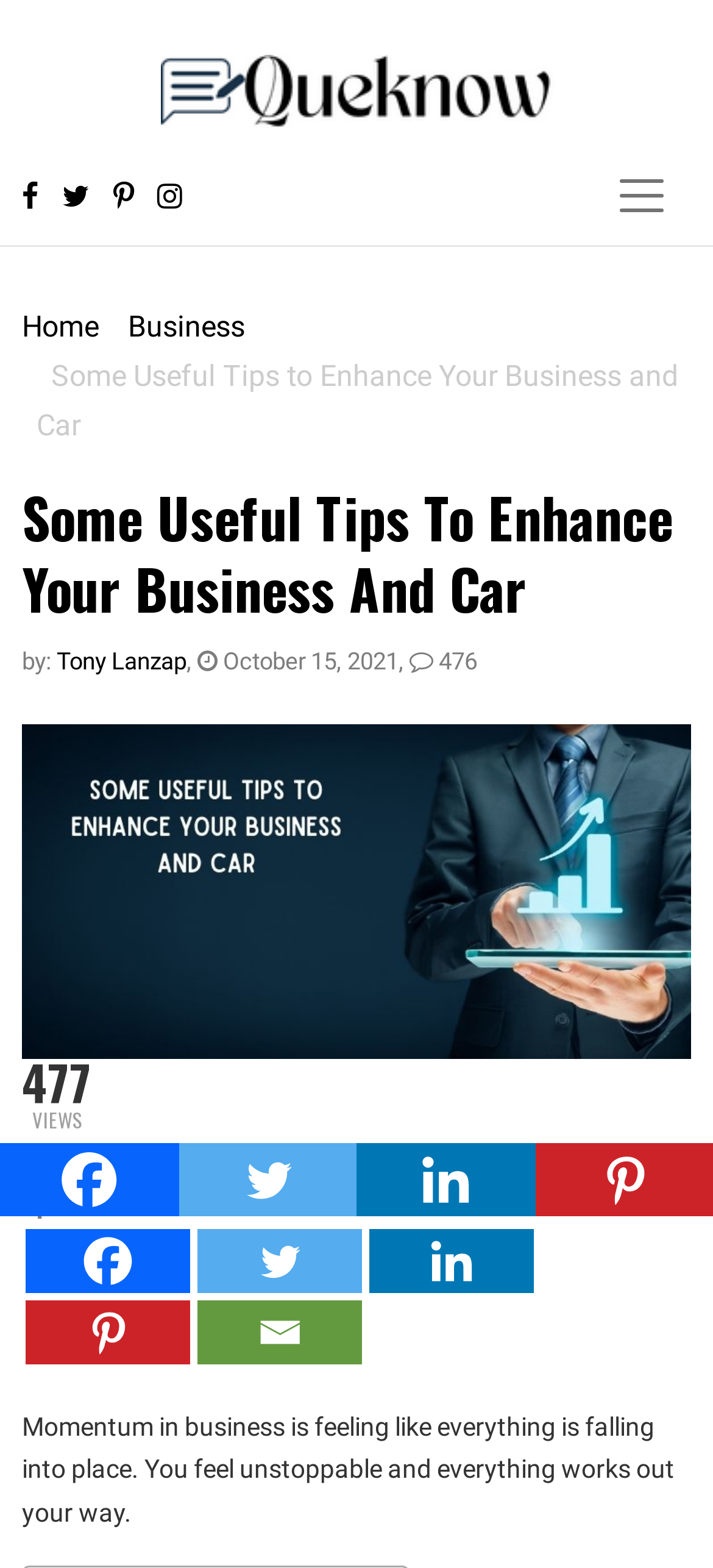Please find and provide the title of the webpage.

Some Useful Tips To Enhance Your Business And Car